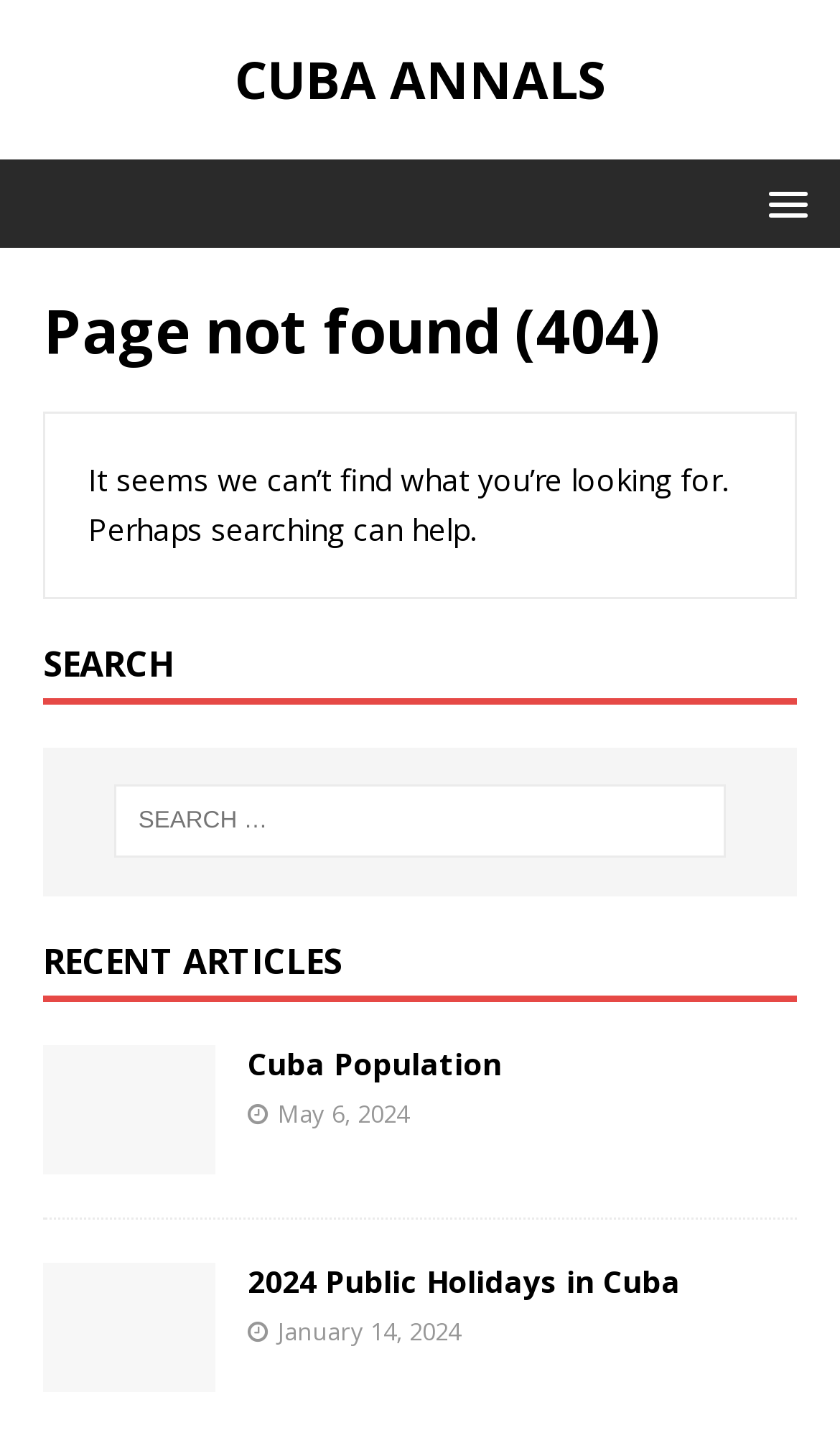Is there a search function on this page?
Provide a comprehensive and detailed answer to the question.

Yes, there is a search function on this page, which is indicated by the heading 'SEARCH' and a search box below it.